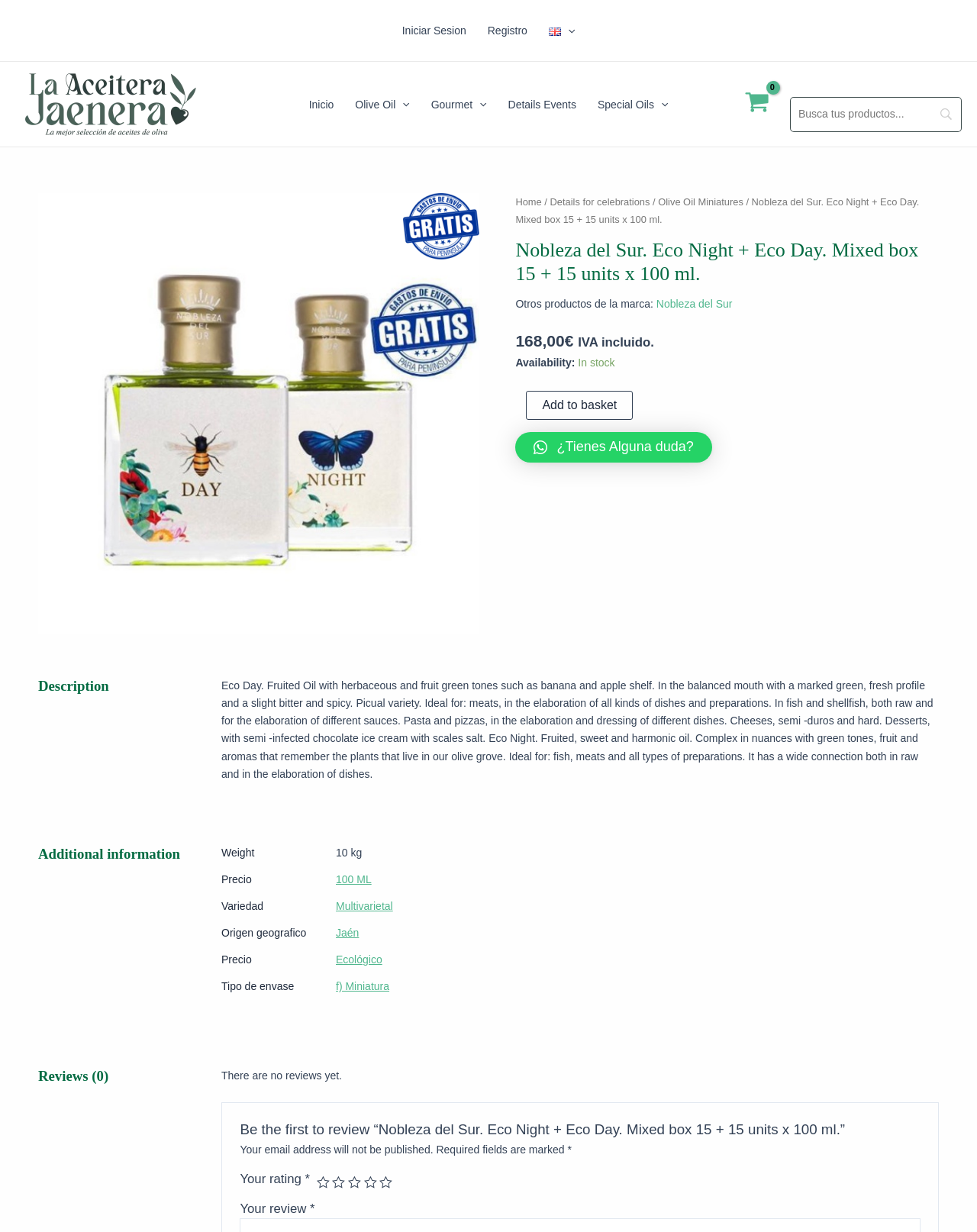Identify the bounding box coordinates of the clickable region to carry out the given instruction: "Click on the Enjoy the Music.com link".

None